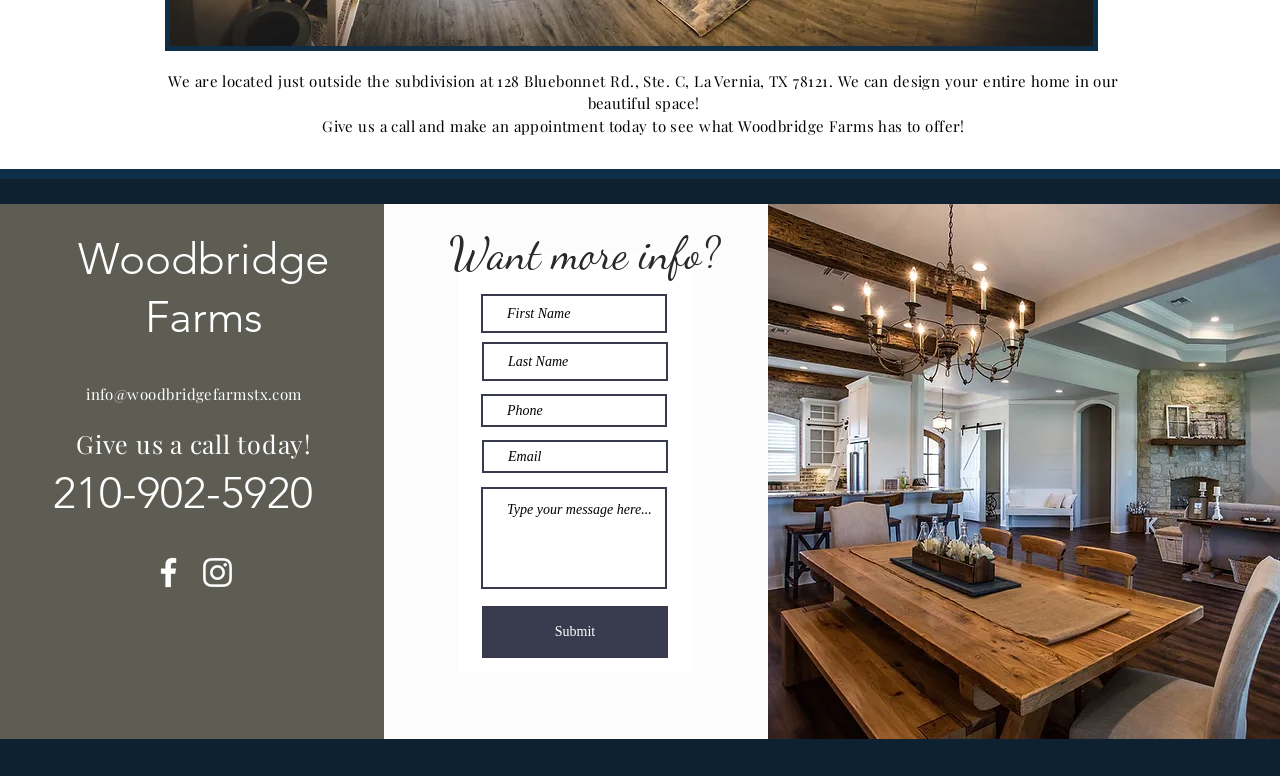Identify the bounding box coordinates for the UI element that matches this description: "aria-label="Last Name" name="last-name" placeholder="Last Name"".

[0.377, 0.441, 0.522, 0.491]